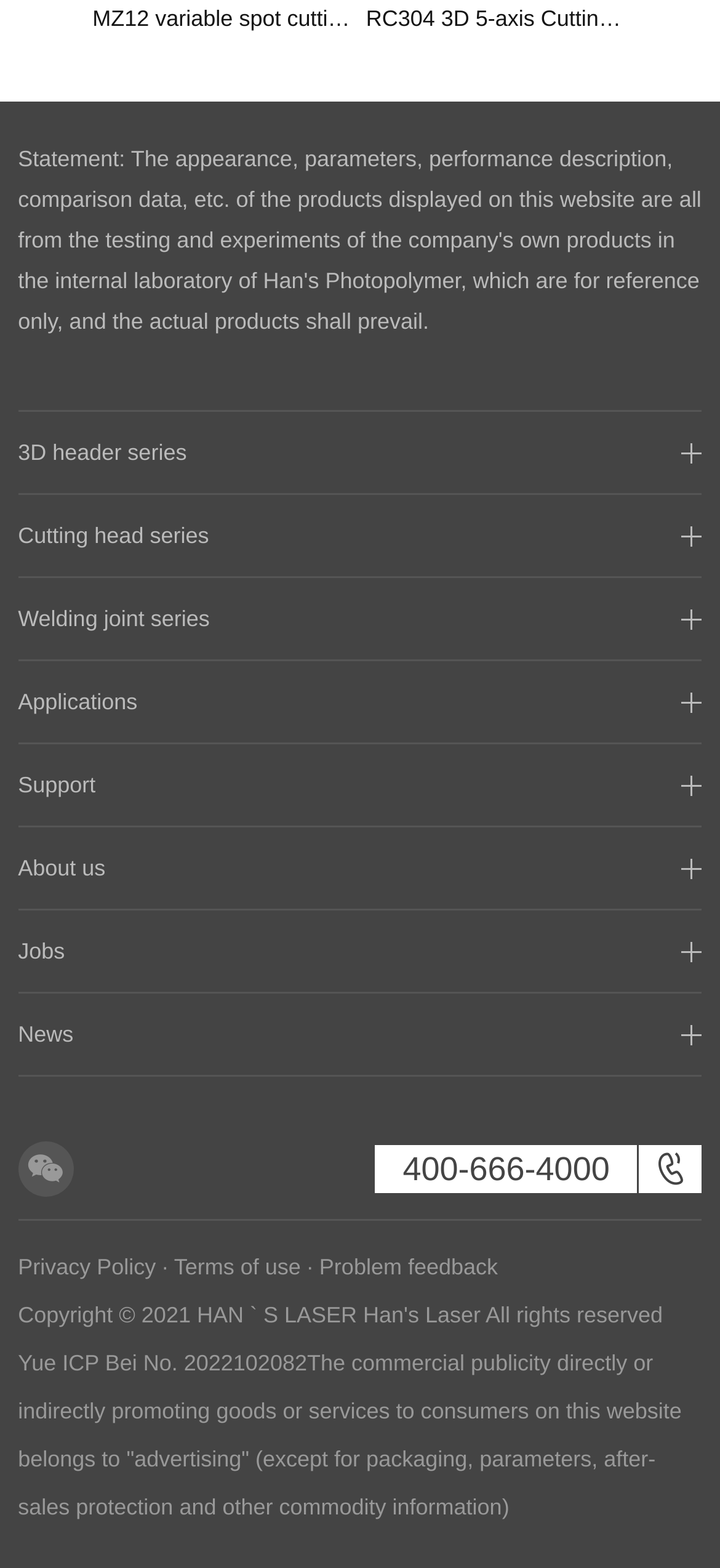What is the last link in the bottom section of the webpage?
From the image, provide a succinct answer in one word or a short phrase.

Yue ICP Bei No. 2022102082